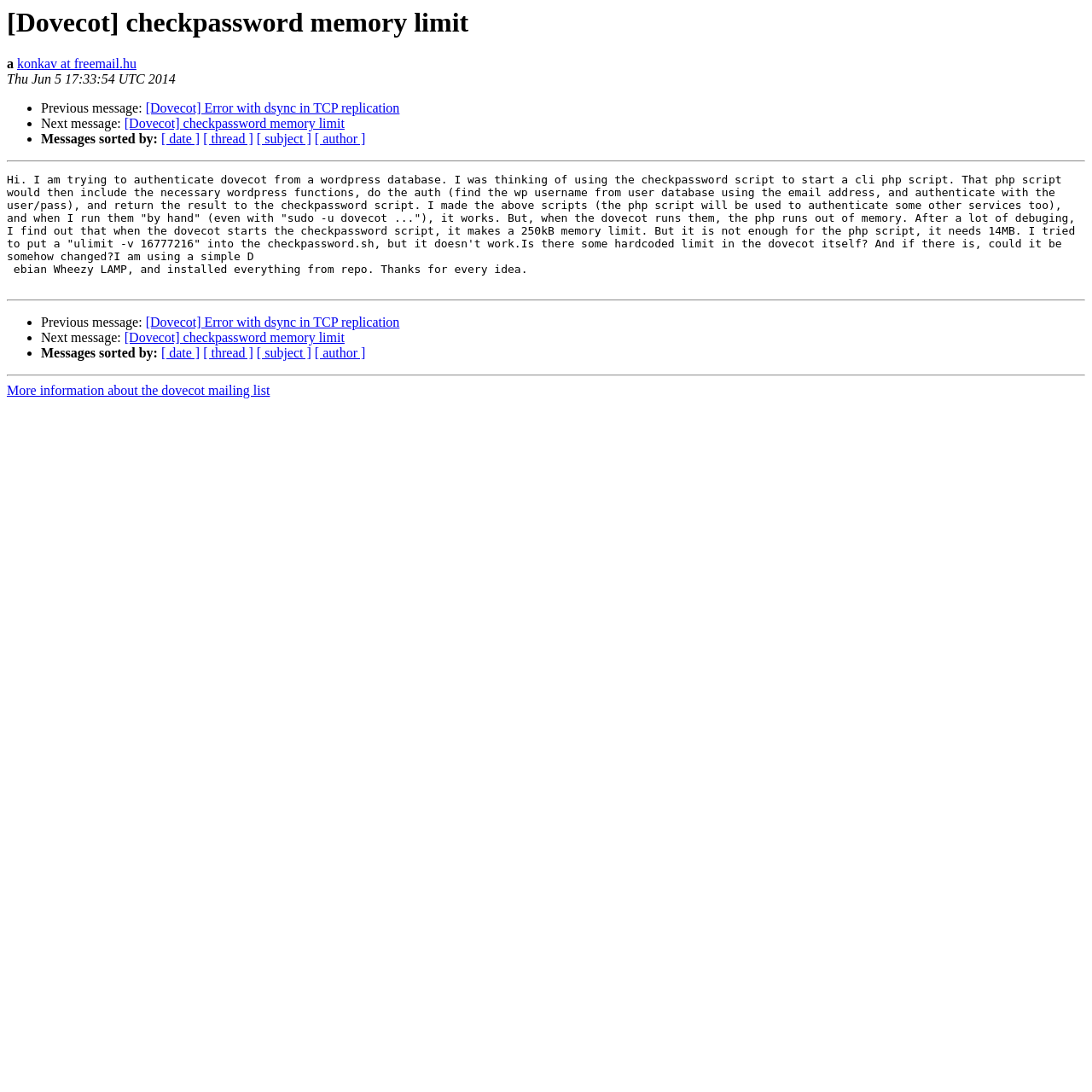Using the given description, provide the bounding box coordinates formatted as (top-left x, top-left y, bottom-right x, bottom-right y), with all values being floating point numbers between 0 and 1. Description: [Dovecot] checkpassword memory limit

[0.114, 0.303, 0.316, 0.316]